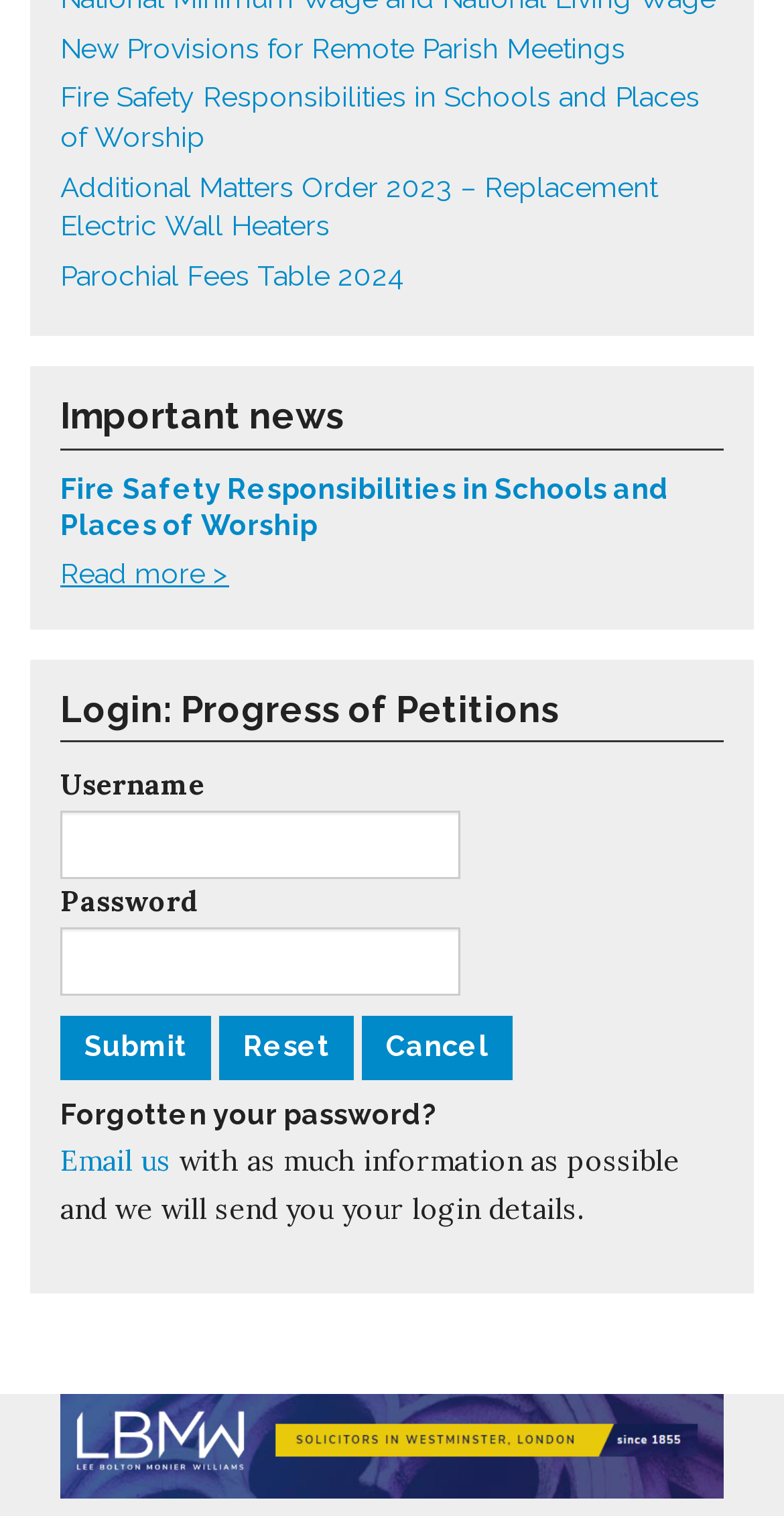How many links are related to fire safety?
Please provide a single word or phrase in response based on the screenshot.

2